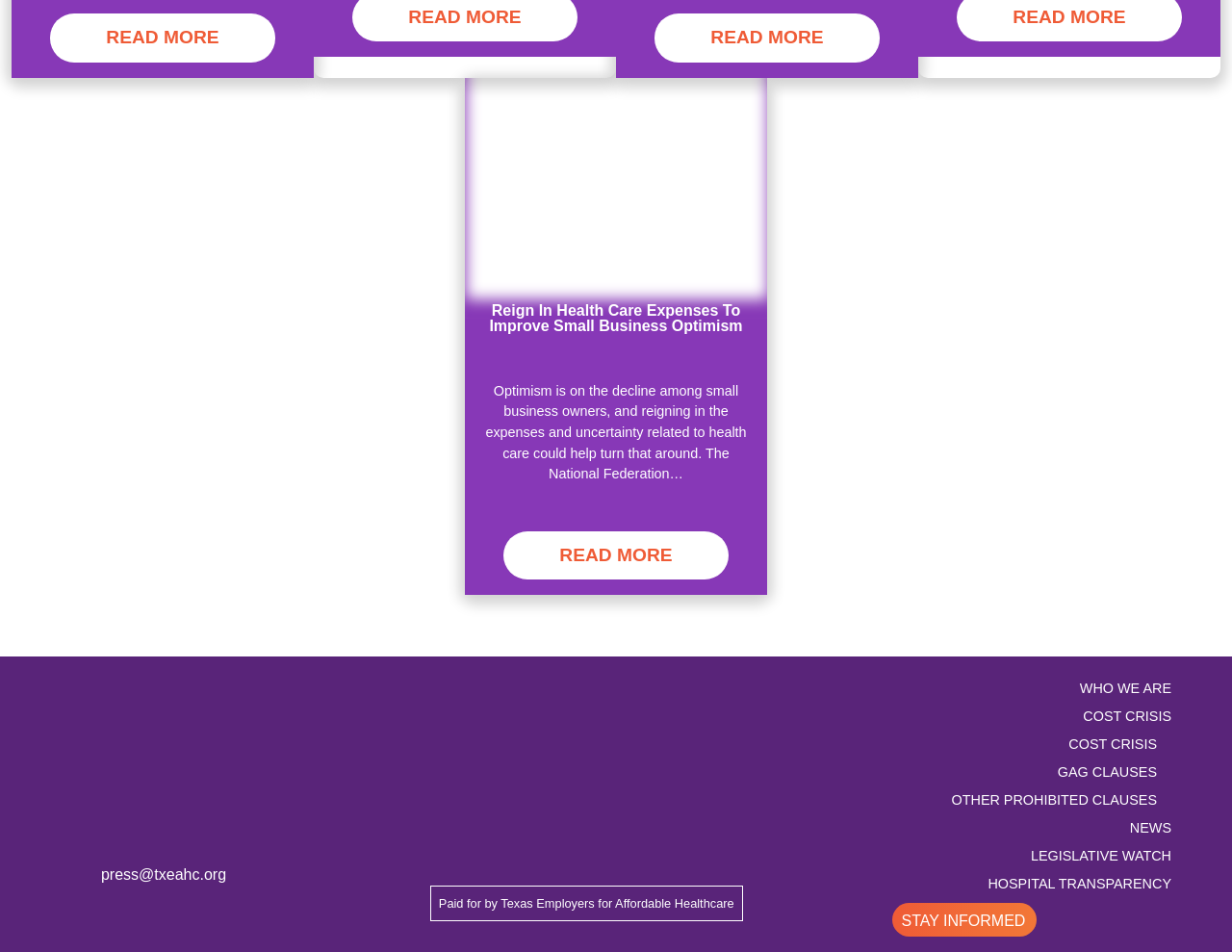Kindly respond to the following question with a single word or a brief phrase: 
How many social media icons are present?

3